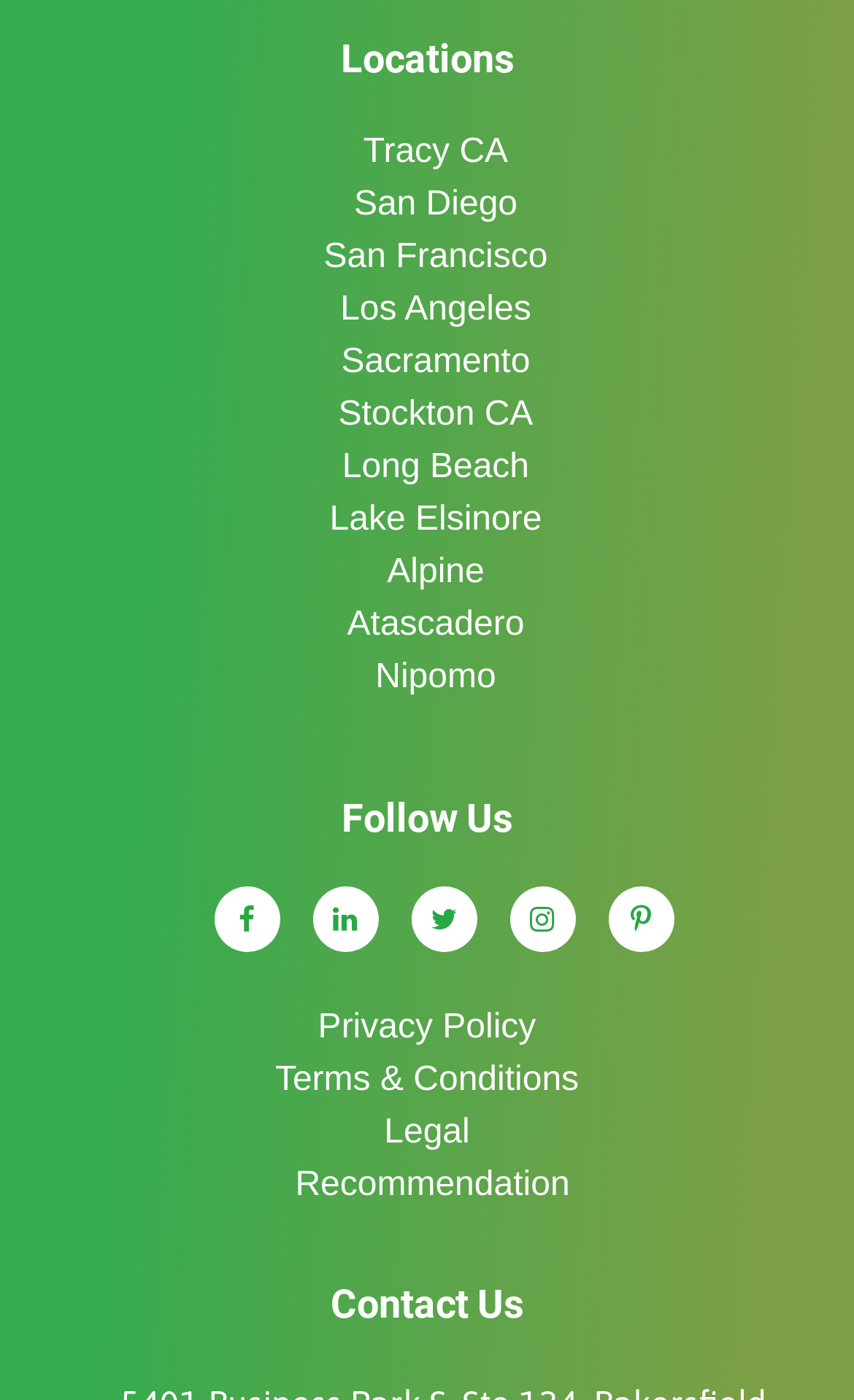Can you specify the bounding box coordinates for the region that should be clicked to fulfill this instruction: "Enter website name".

None